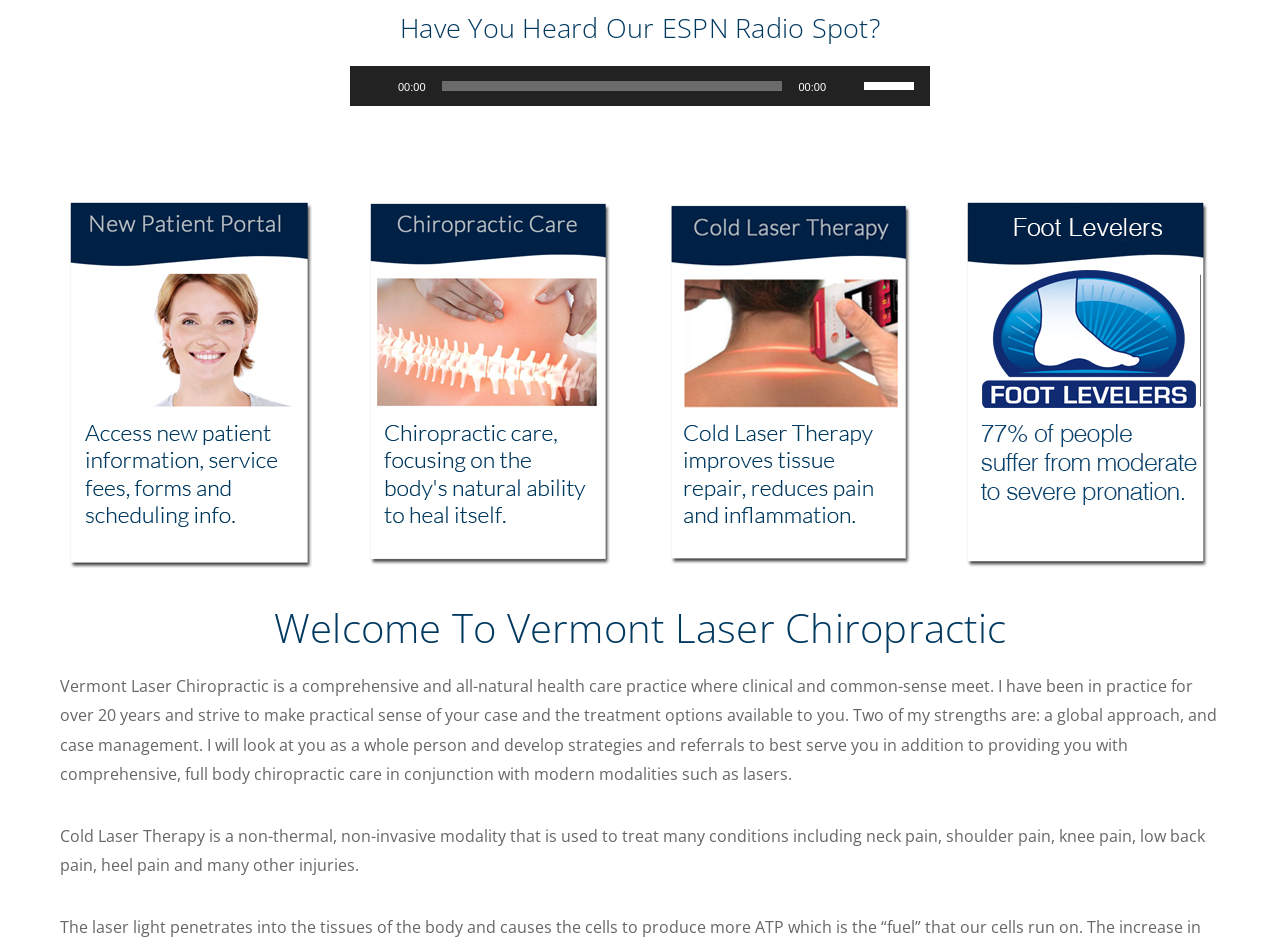Determine the bounding box coordinates of the clickable element to achieve the following action: 'Mute the audio'. Provide the coordinates as four float values between 0 and 1, formatted as [left, top, right, bottom].

[0.655, 0.081, 0.67, 0.102]